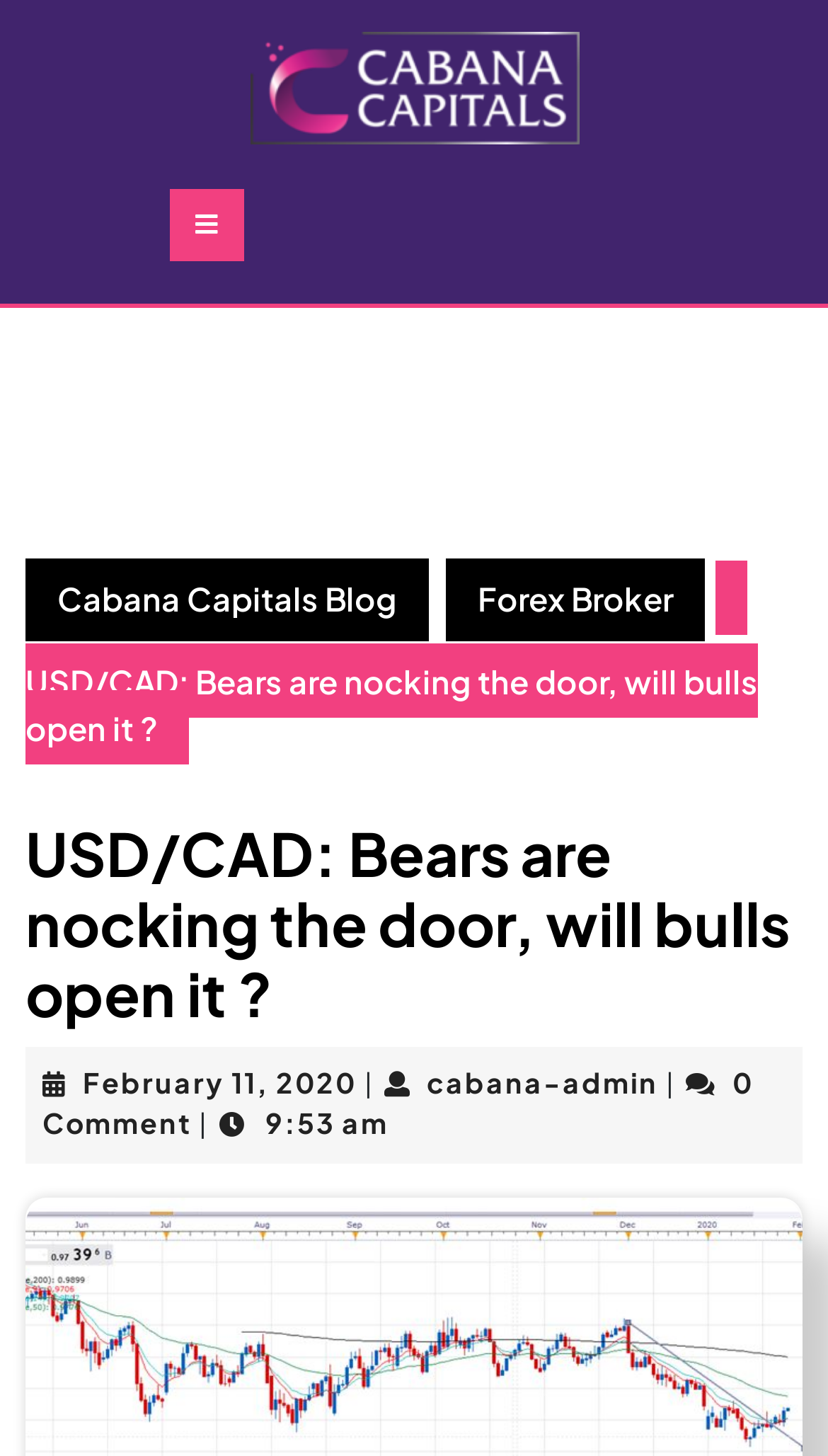Please analyze the image and provide a thorough answer to the question:
What is the date the article was published?

By examining the date section, we can see that the article was published on 'February 11, 2020', which is mentioned in the link 'February 11, 2020 February 11, 2020'.